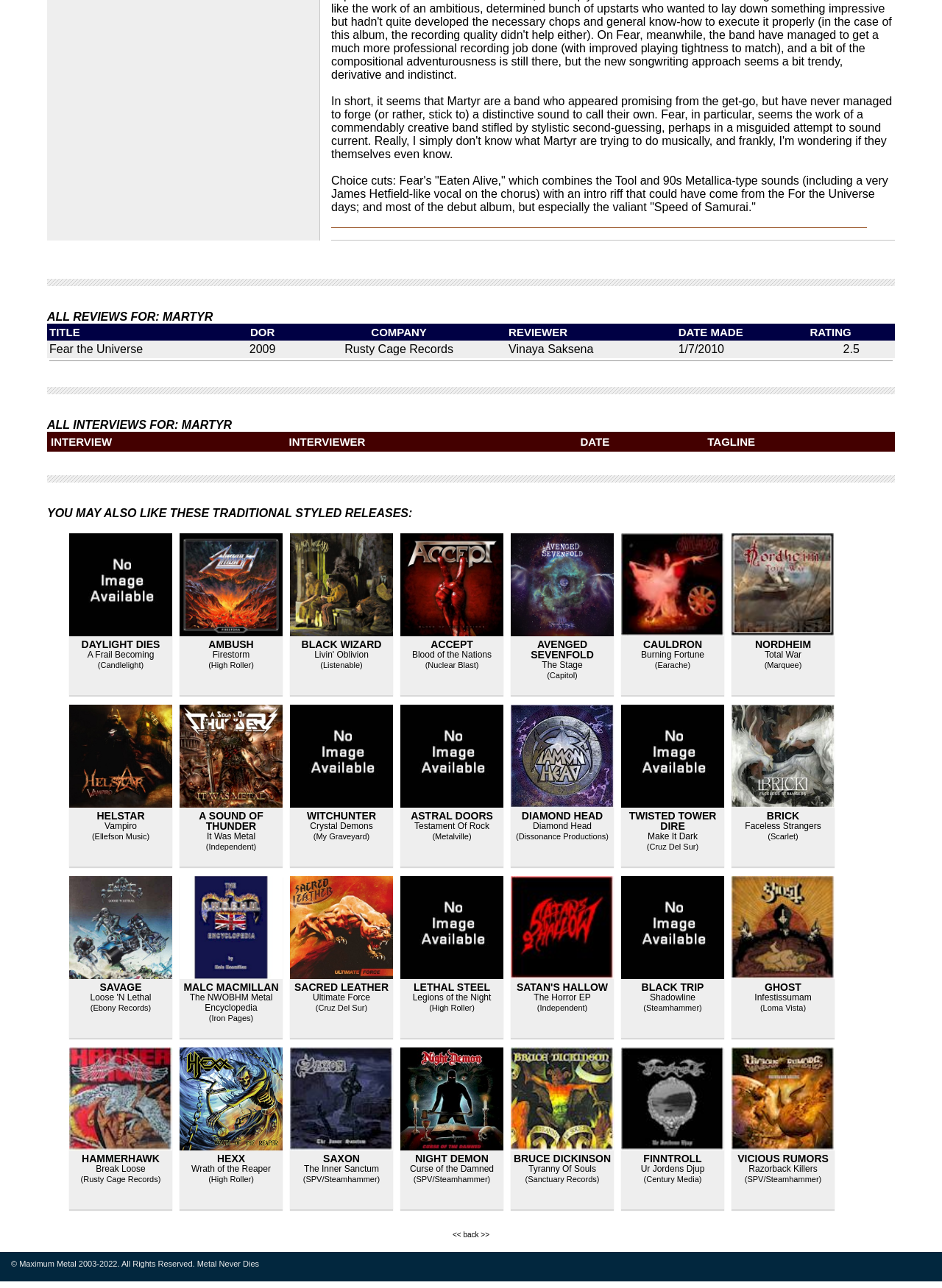Find the bounding box coordinates of the clickable element required to execute the following instruction: "Explore the album 'DAYLIGHT DIES'". Provide the coordinates as four float numbers between 0 and 1, i.e., [left, top, right, bottom].

[0.086, 0.496, 0.17, 0.505]